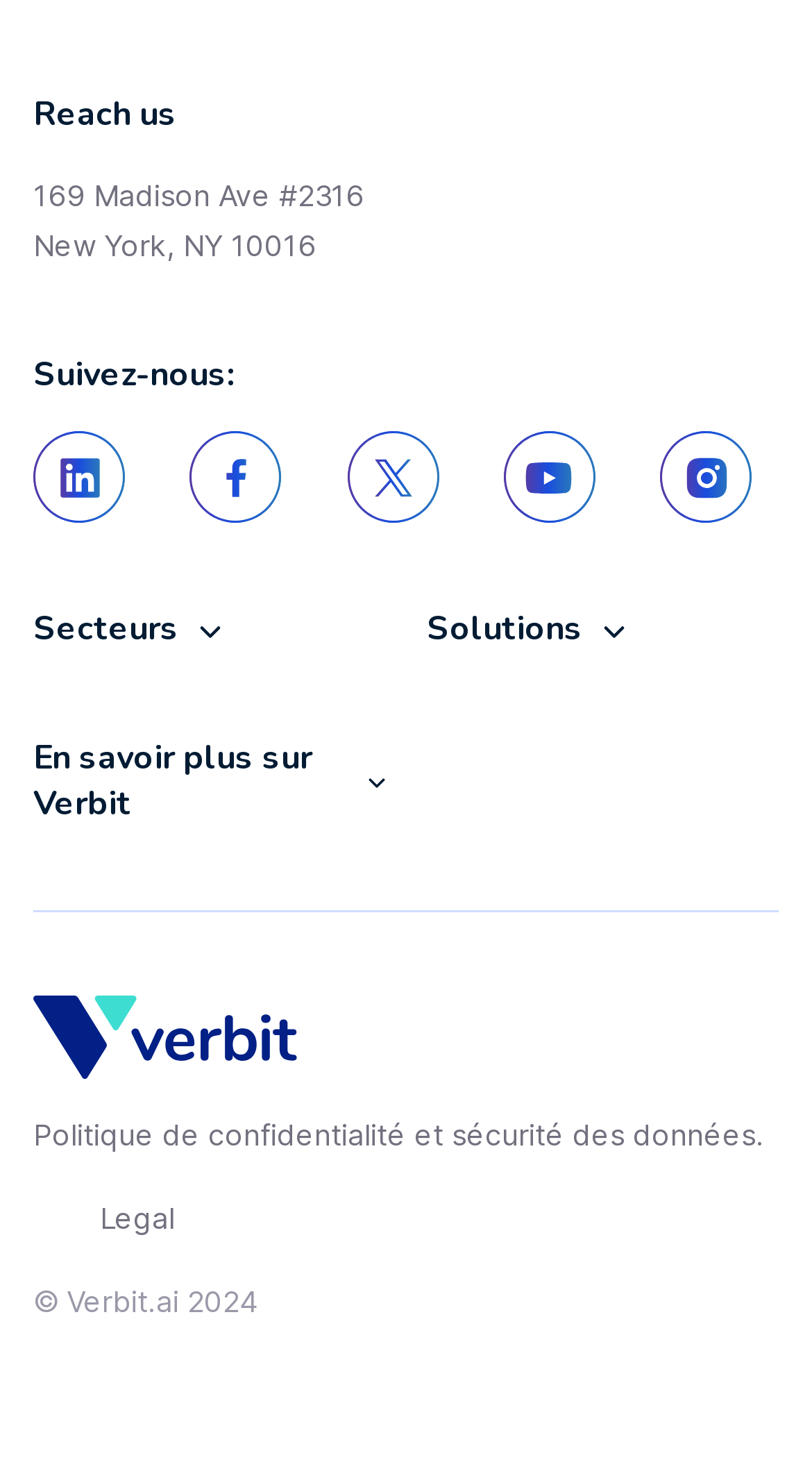Kindly respond to the following question with a single word or a brief phrase: 
What is the name of the company?

Verbit